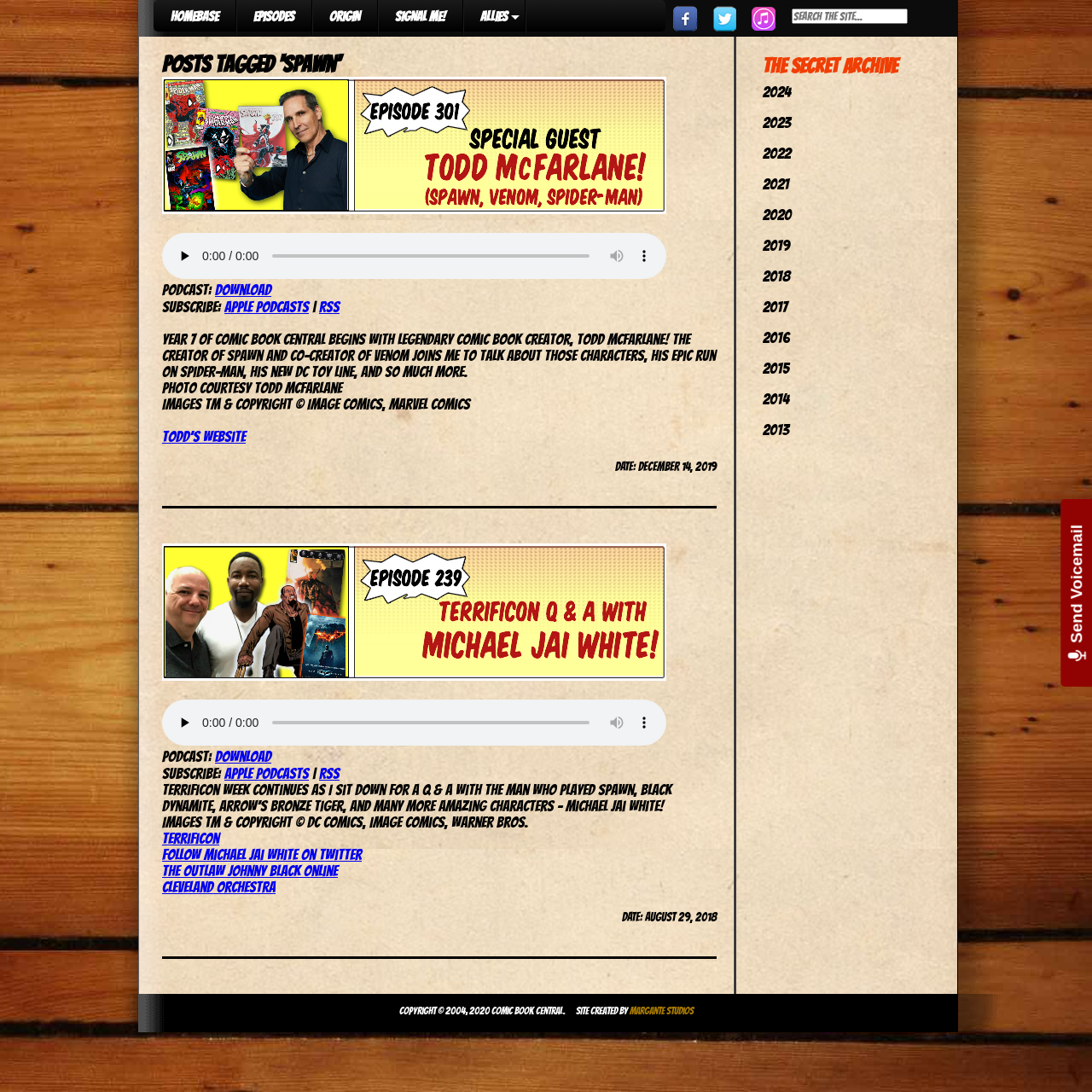What is the text of the second podcast description?
Provide an in-depth answer to the question, covering all aspects.

I looked for the second podcast description by finding the second 'StaticText' element with a long description. The text of this element is 'TerrifiCon Week continues as I sit down for a Q & A with the man who played Spawn, Black Dynamite, Arrow’s Bronze Tiger, and many more amazing characters – Michael Jai White!'.